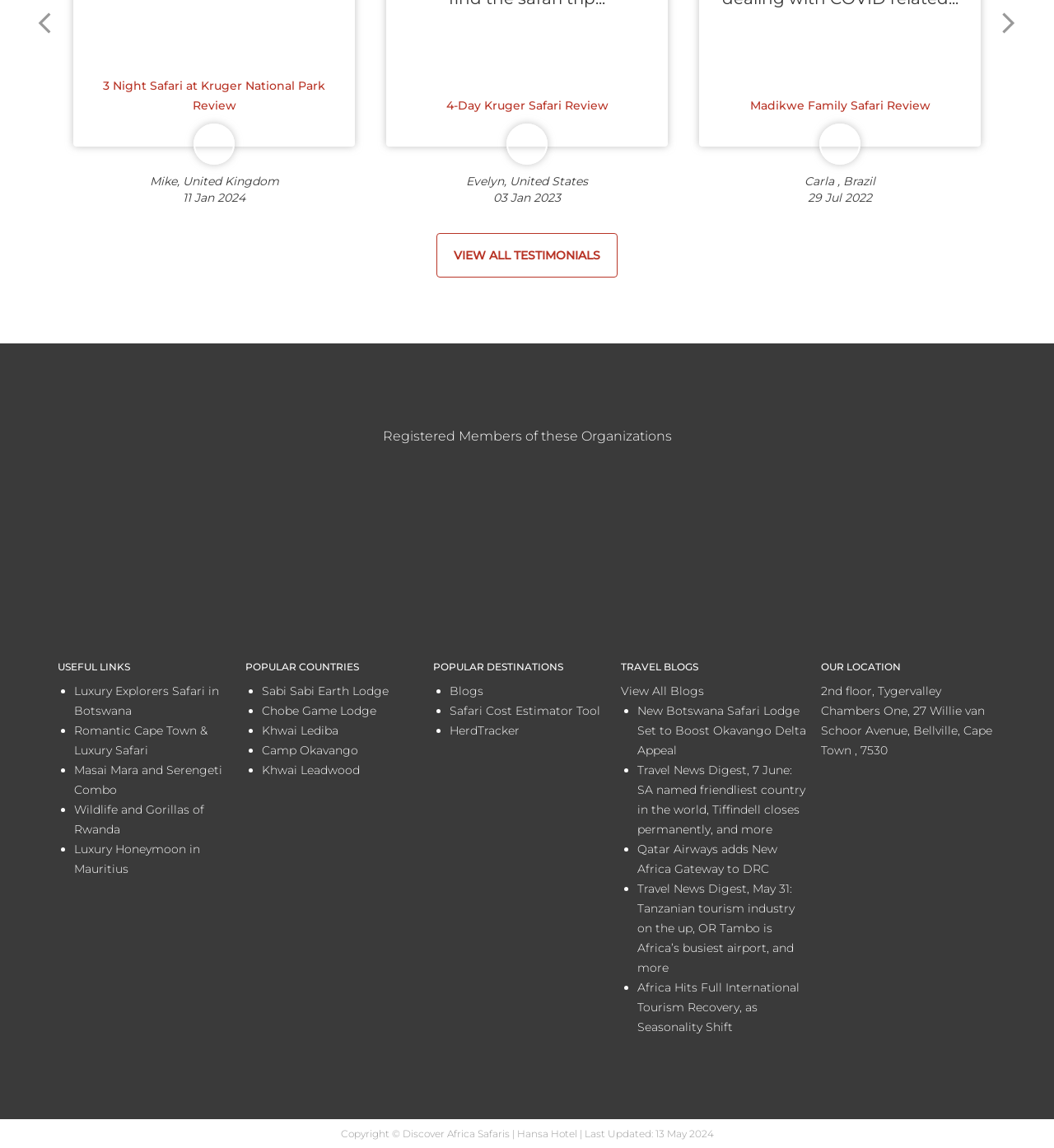Identify the bounding box coordinates of the HTML element based on this description: "Keep More Money Collective".

None